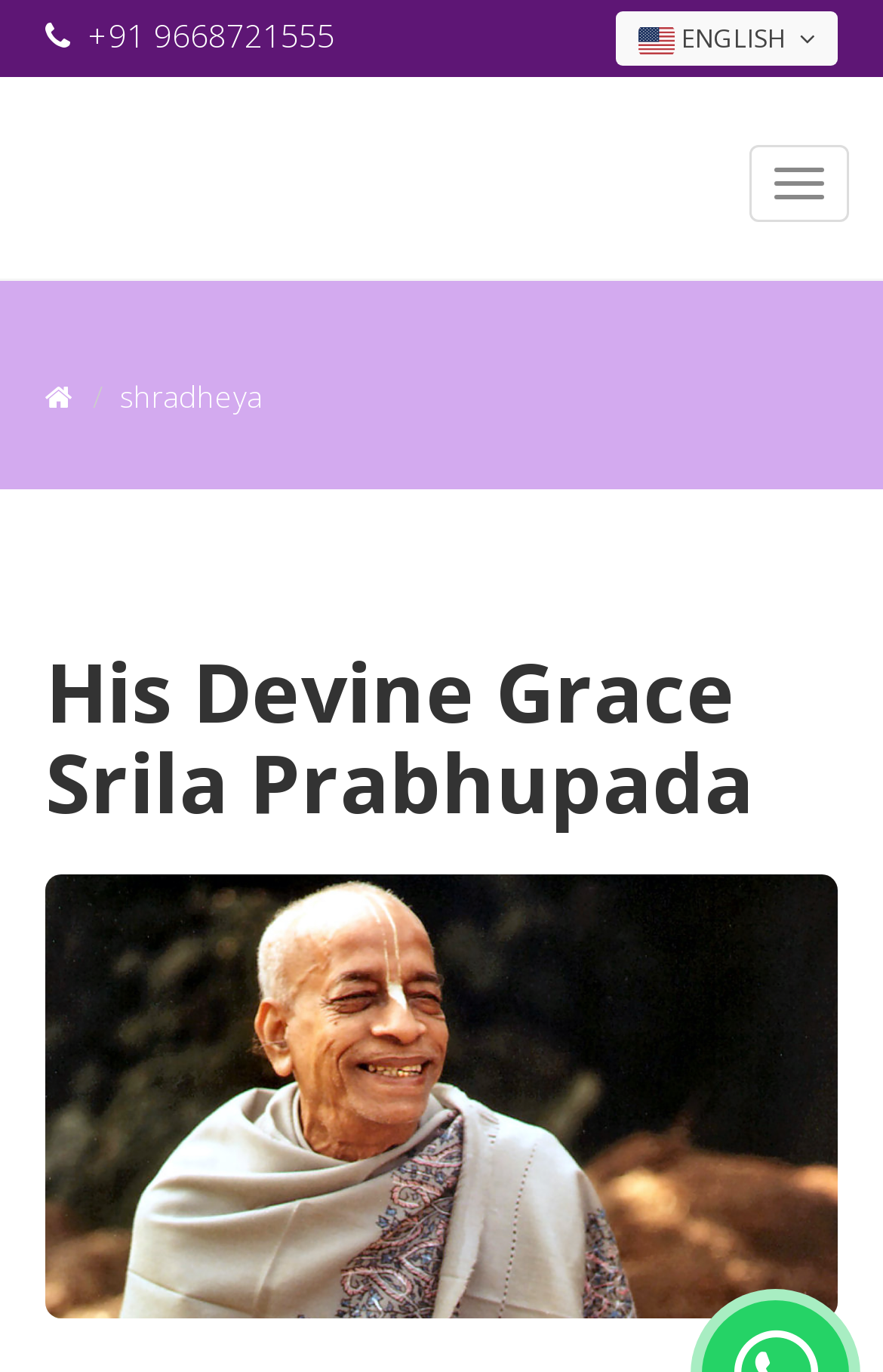What is the word above the image?
Could you give a comprehensive explanation in response to this question?

The static text 'Shradheya' is located above the image, possibly a title or a description related to the image.